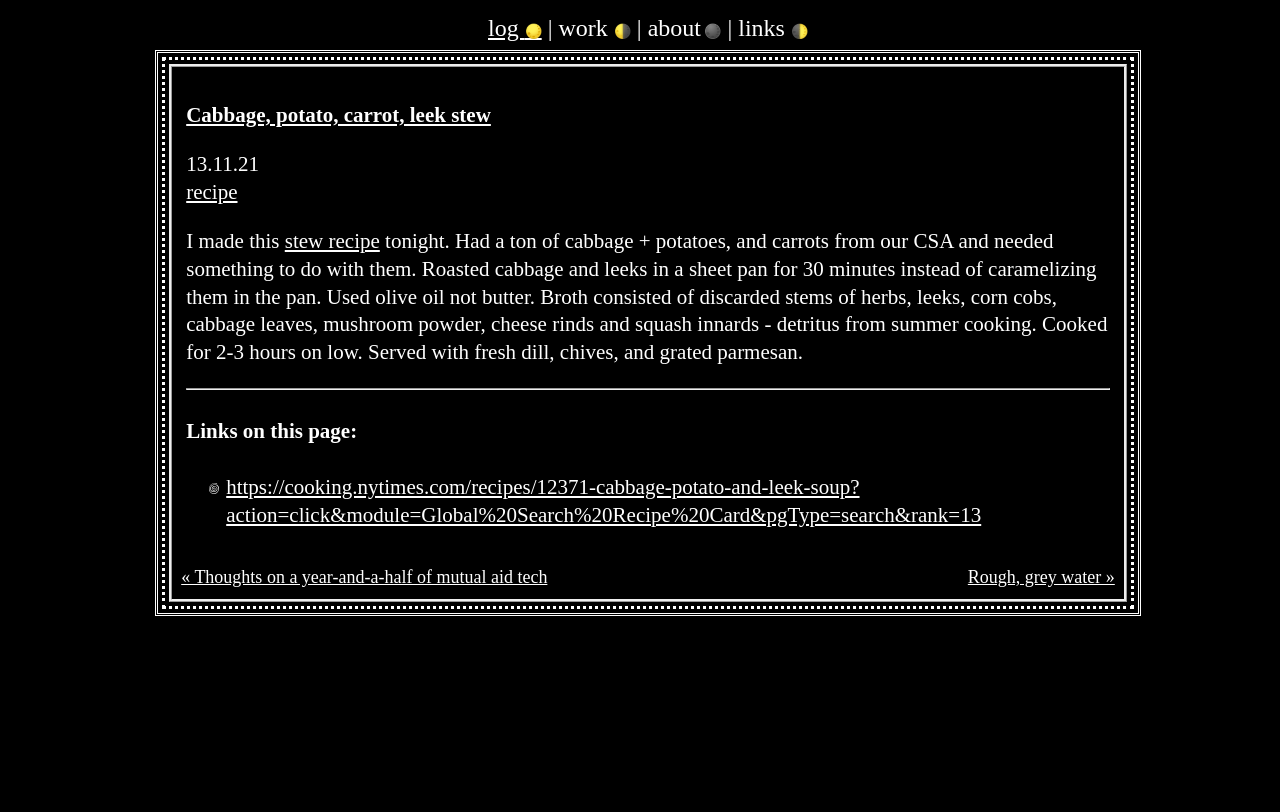Based on what you see in the screenshot, provide a thorough answer to this question: What is the author's approach to cooking the cabbage and leeks?

According to the article, the author roasted the cabbage and leeks in a sheet pan for 30 minutes instead of caramelizing them in the pan.